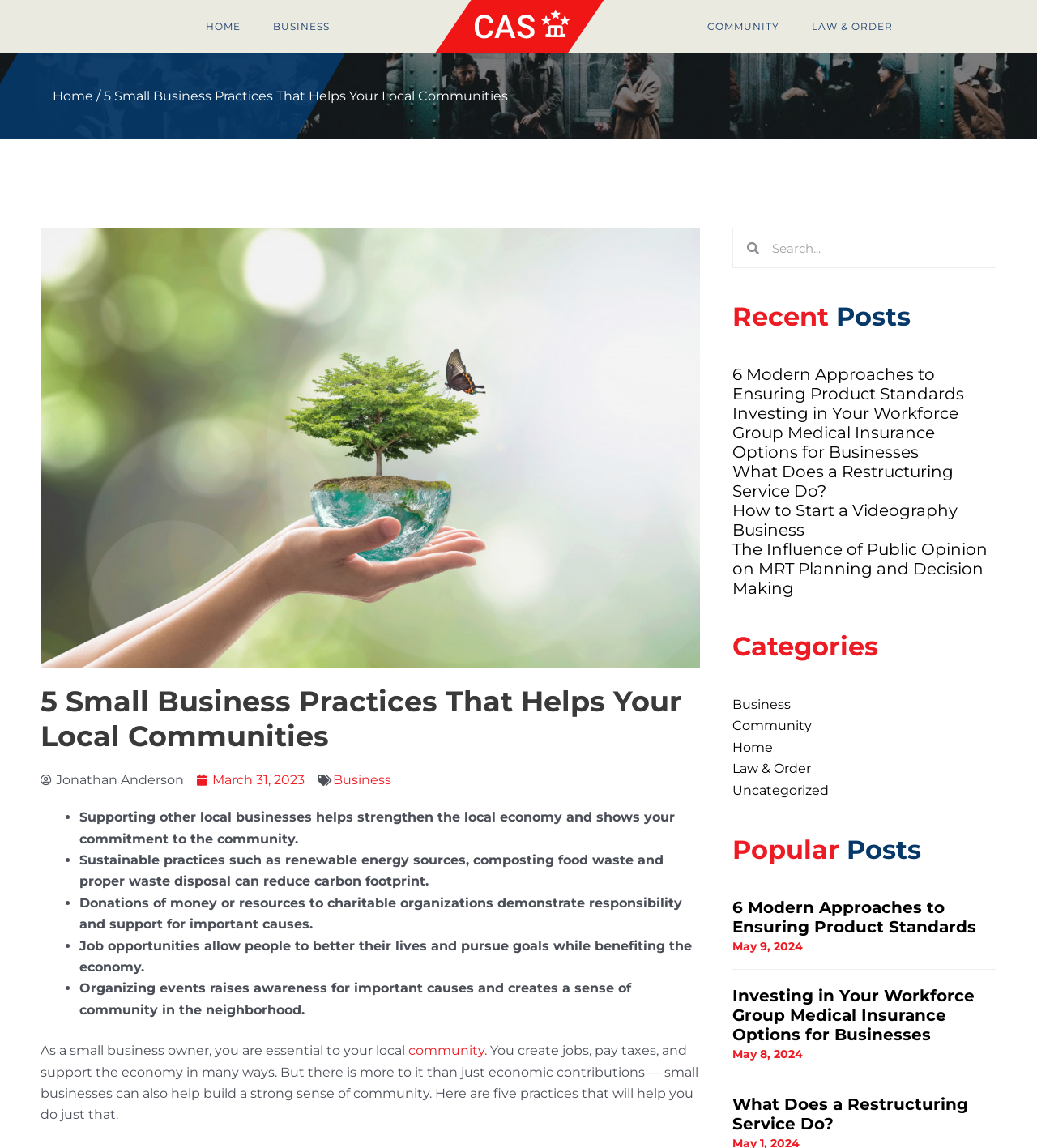What is the logo of the website?
Using the image, provide a concise answer in one word or a short phrase.

capandshare-logo